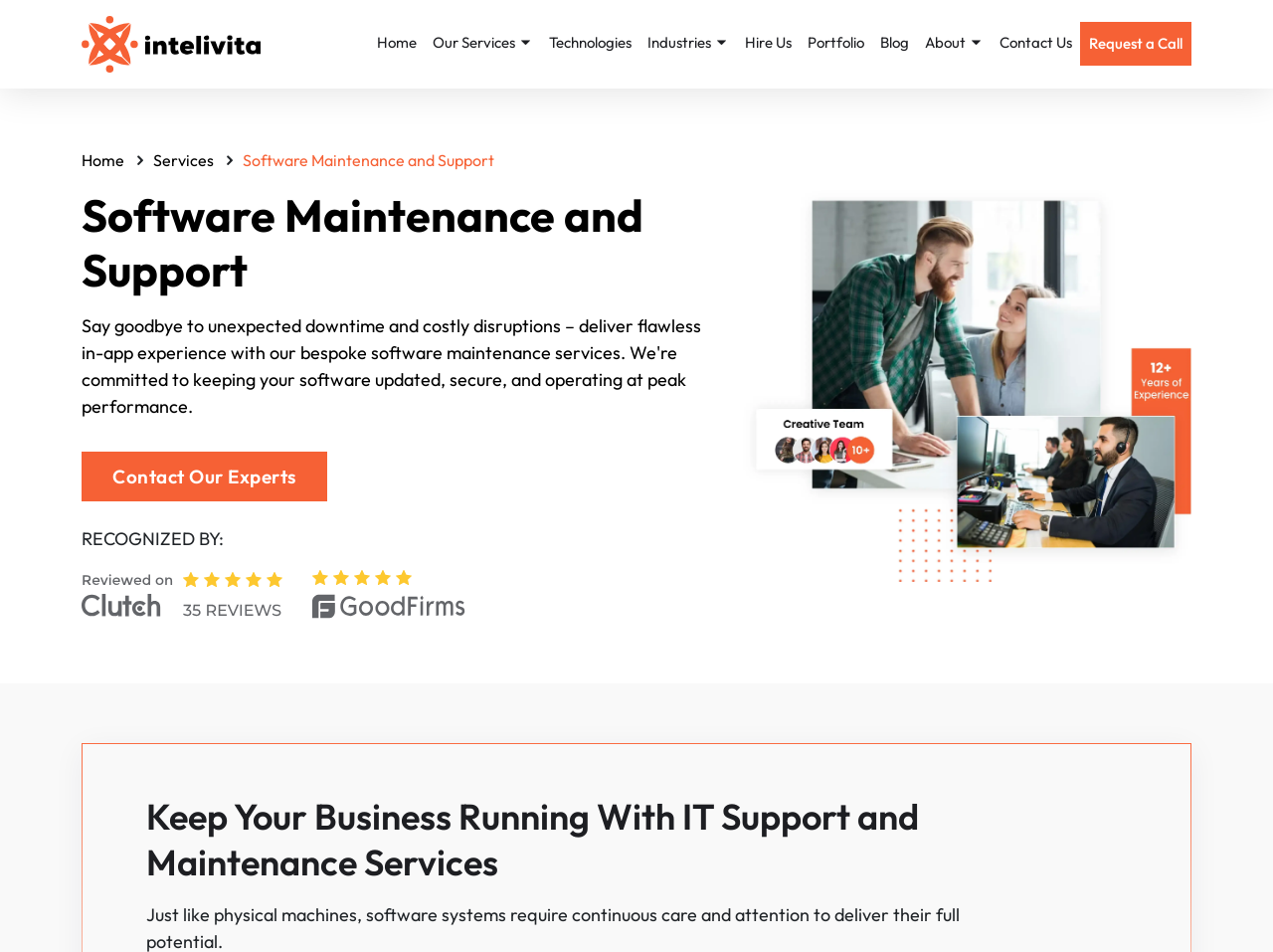Please find the bounding box coordinates of the element that must be clicked to perform the given instruction: "Click the 'Hire Us' link". The coordinates should be four float numbers from 0 to 1, i.e., [left, top, right, bottom].

[0.579, 0.023, 0.628, 0.07]